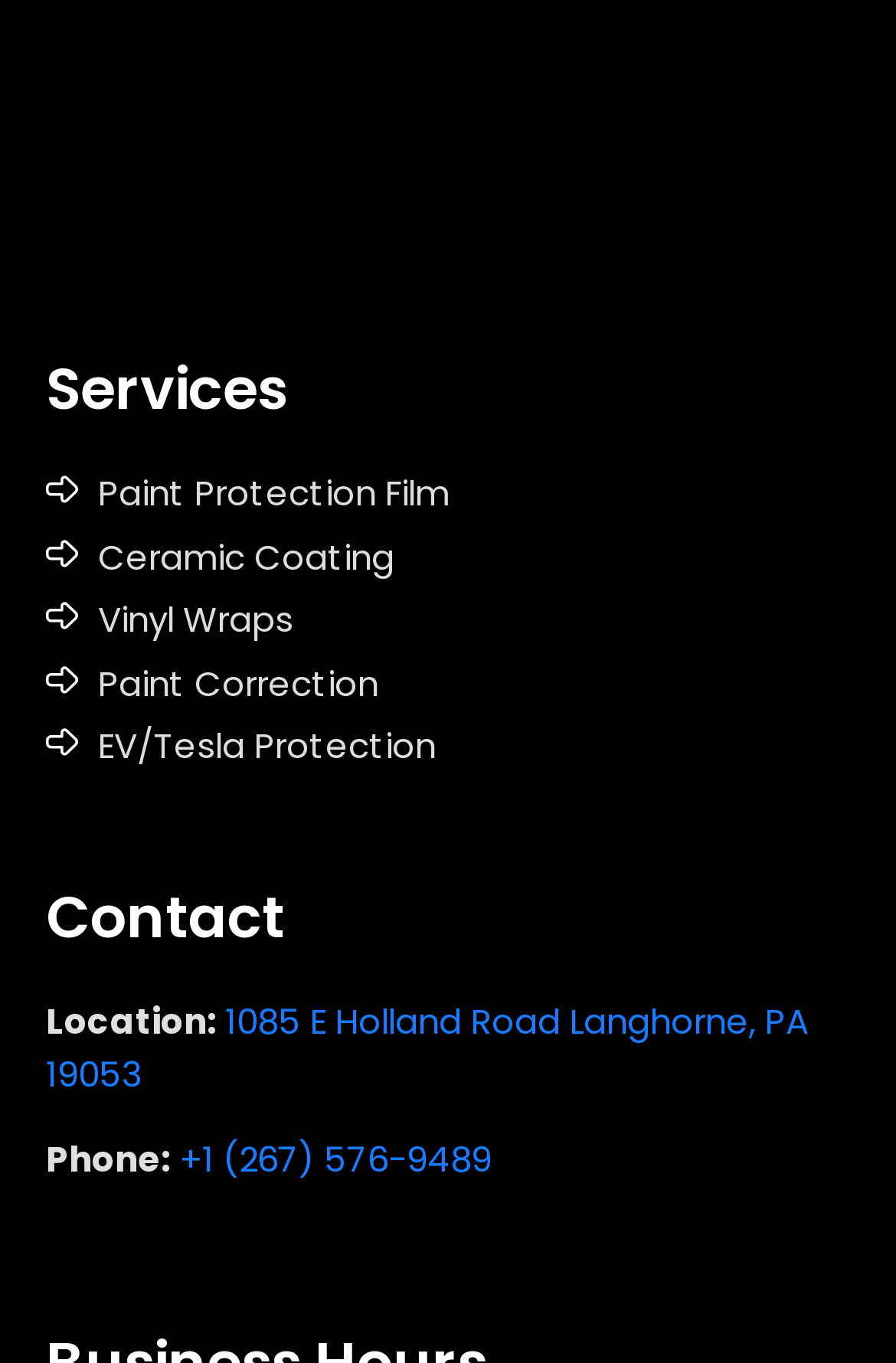Determine the bounding box coordinates of the clickable element necessary to fulfill the instruction: "Get in touch through Contact". Provide the coordinates as four float numbers within the 0 to 1 range, i.e., [left, top, right, bottom].

[0.051, 0.644, 0.318, 0.703]